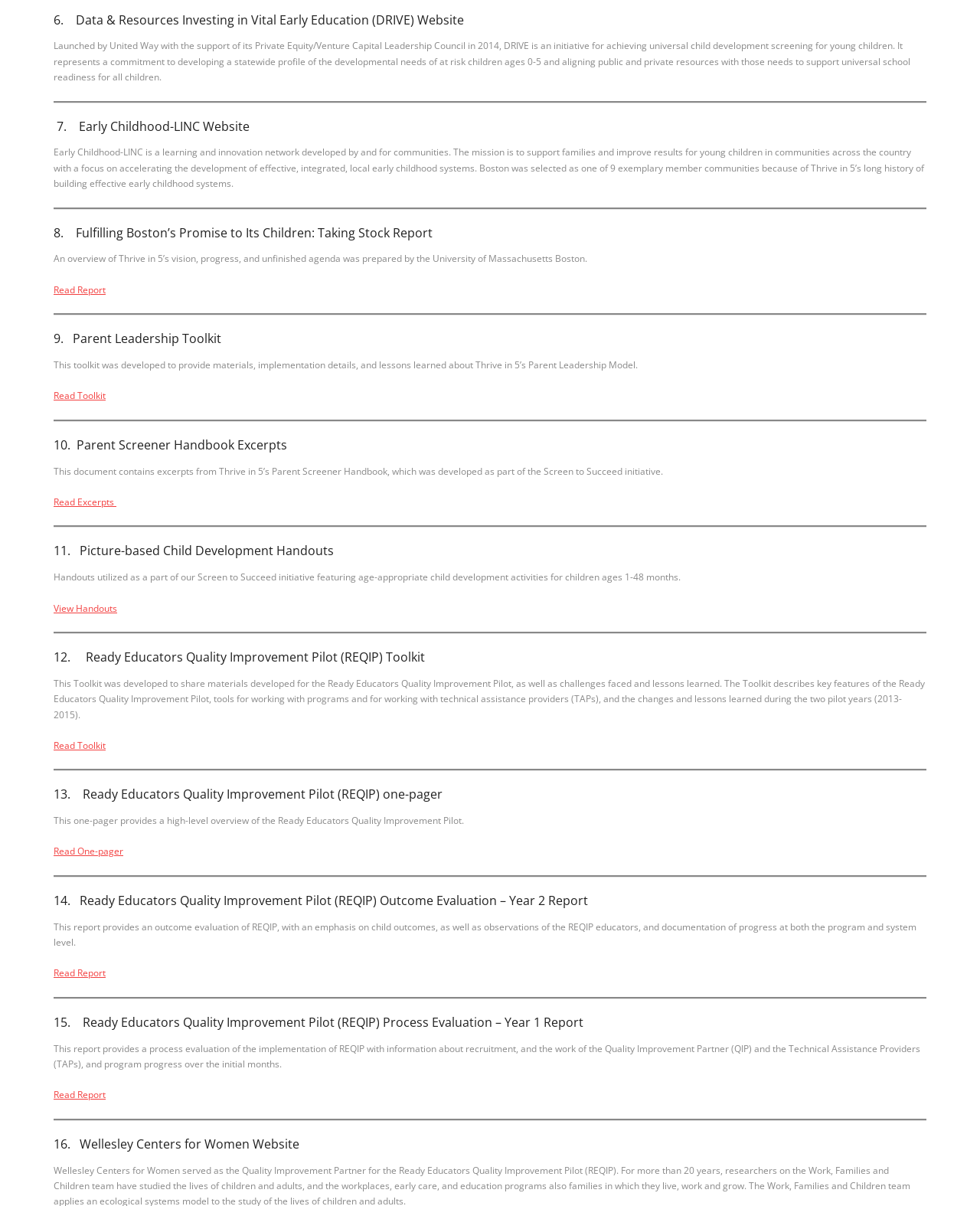Find the bounding box coordinates of the area that needs to be clicked in order to achieve the following instruction: "Read Excerpts". The coordinates should be specified as four float numbers between 0 and 1, i.e., [left, top, right, bottom].

[0.055, 0.411, 0.119, 0.422]